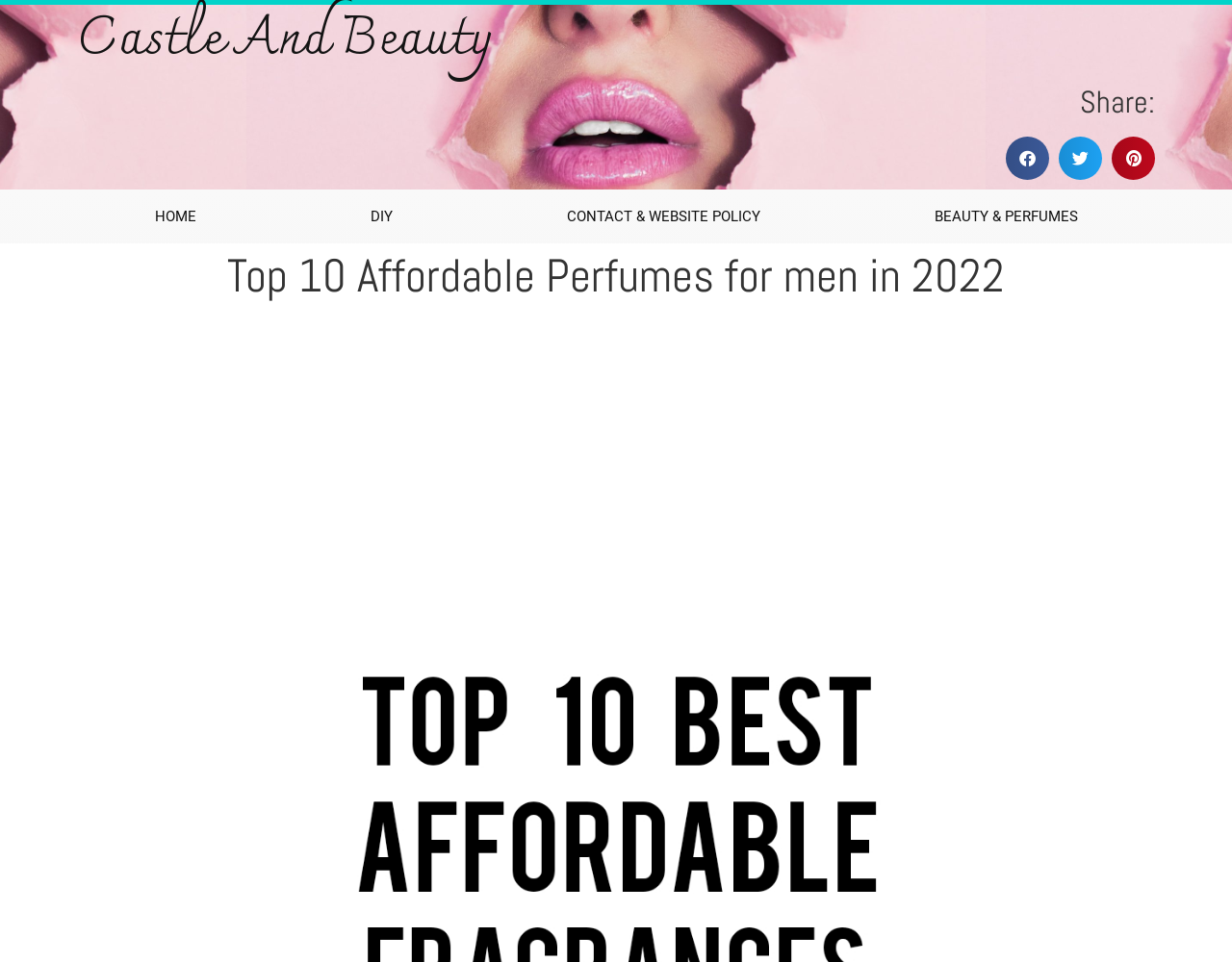Using the description: "Beauty & Perfumes", determine the UI element's bounding box coordinates. Ensure the coordinates are in the format of four float numbers between 0 and 1, i.e., [left, top, right, bottom].

[0.688, 0.197, 0.945, 0.253]